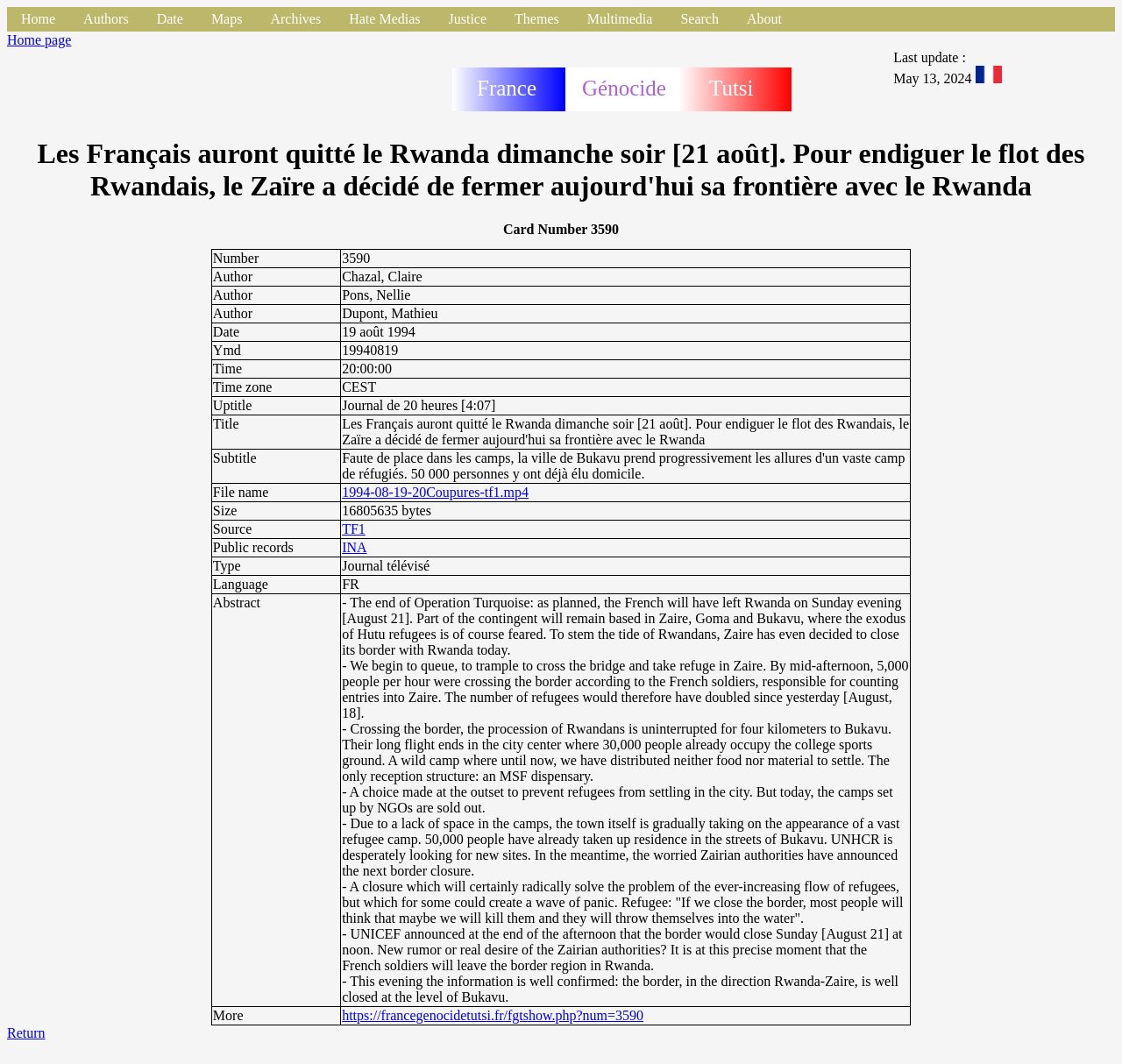Explain the webpage in detail, including its primary components.

This webpage appears to be a detailed archive of a news article or broadcast from 1994, specifically a journal télévisé (TV news program) from TF1, a French television channel. 

At the top of the page, there is a navigation menu with 12 links, including "Home", "Authors", "Date", "Maps", "Archives", "Hate Medias", "Justice", "Themes", "Multimedia", "Search", and "About". Below this menu, there is a logo or icon with the text "France", "Génocide", and "Tutsi" written in a horizontal line. 

To the right of the logo, there is a section displaying the last update date, "May 13, 2024", and a link to switch the language to French. 

The main content of the page is divided into several sections. The first section has a heading that reads "Les Français auront quitté le Rwanda dimanche soir [21 août]. Pour endiguer le flot des Rwandais, le Zaïre a décidé de fermer aujourd'hui sa frontière avec le Rwanda" (The French will have left Rwanda on Sunday evening [August 21]. To stem the tide of Rwandans, Zaire has decided to close its border with Rwanda today). 

Below this heading, there are several metadata sections, including "Card Number 3590", "Author" with three names, "Date" with the date "19 août 1994", and other details such as "Time", "Time zone", "Uptitle", "Title", "Subtitle", "File name", "Size", "Source", "Public records", "Type", "Language", and "Abstract". 

The abstract section provides a summary of the news article, which discusses the end of Operation Turquoise, the French military operation in Rwanda, and the subsequent closure of the border between Rwanda and Zaire (now the Democratic Republic of the Congo) due to the influx of Rwandan refugees. 

The rest of the page is filled with a series of static text sections, each describing a different aspect of the refugee crisis, including the number of refugees, the conditions in the refugee camps, and the concerns of the Zairian authorities. 

At the bottom of the page, there is a "More" link that leads to another webpage with more information on the topic.